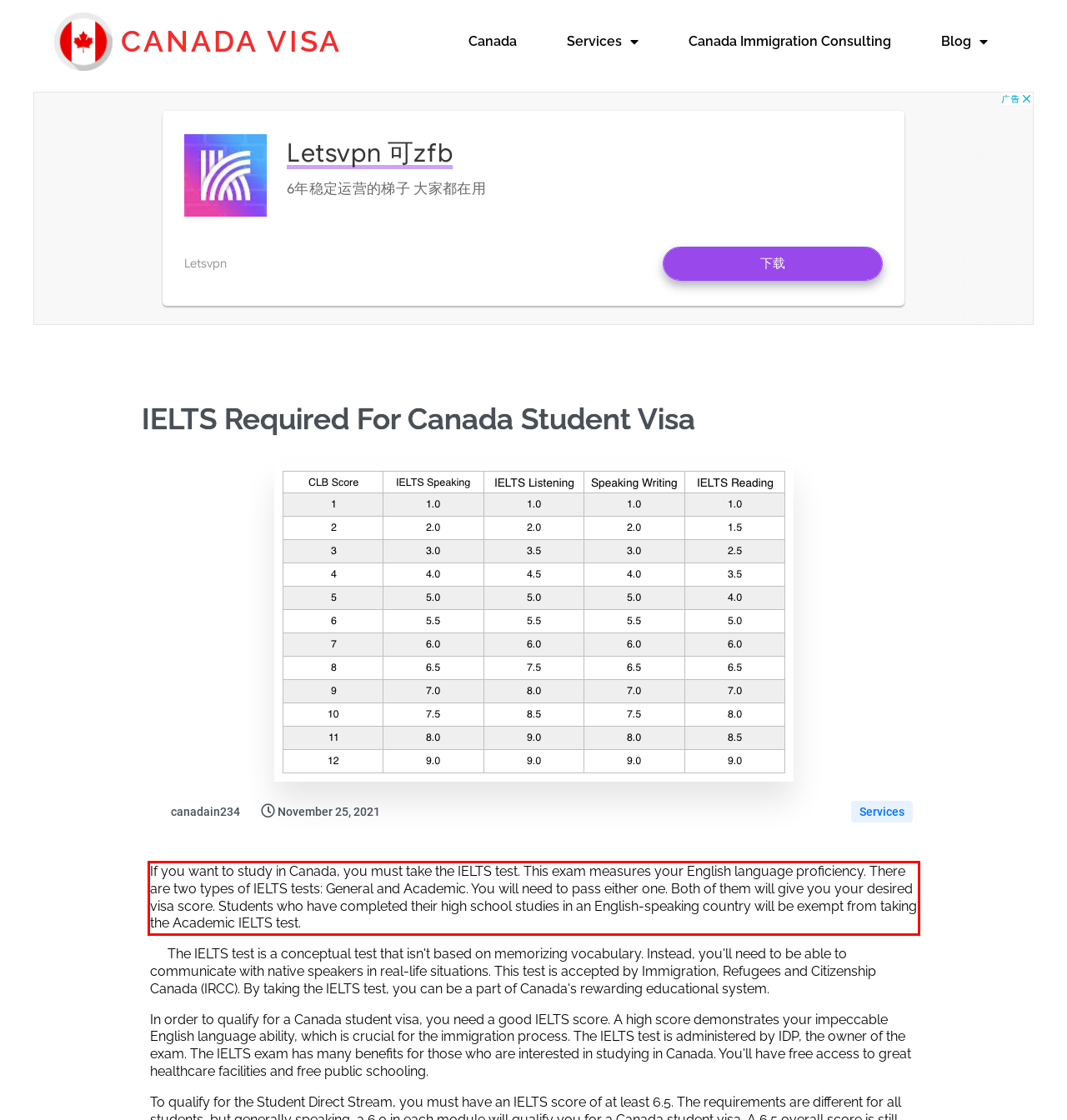The screenshot provided shows a webpage with a red bounding box. Apply OCR to the text within this red bounding box and provide the extracted content.

If you want to study in Canada, you must take the IELTS test. This exam measures your English language proficiency. There are two types of IELTS tests: General and Academic. You will need to pass either one. Both of them will give you your desired visa score. Students who have completed their high school studies in an English-speaking country will be exempt from taking the Academic IELTS test.